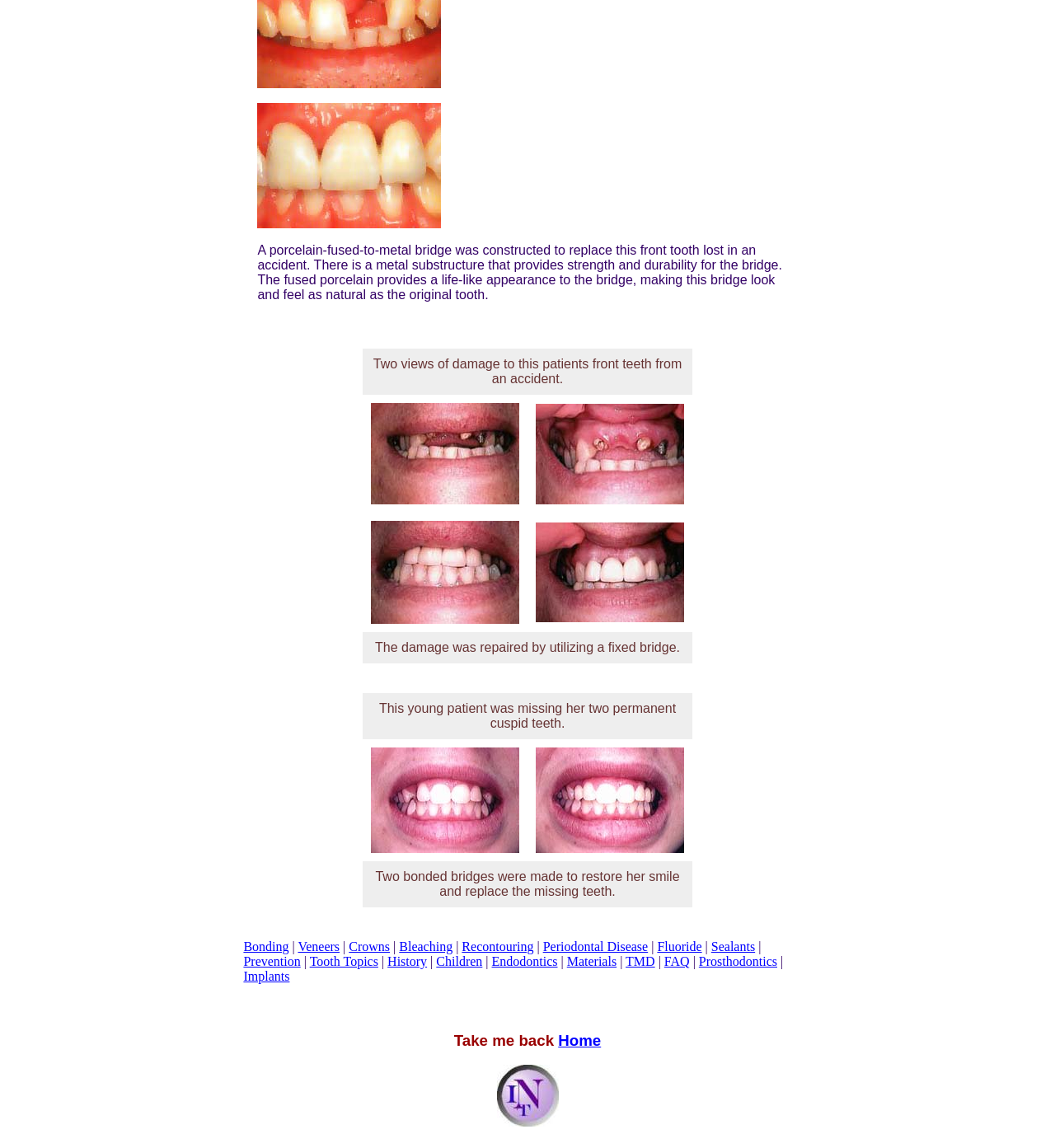How many bonded bridges were made for the young patient?
Based on the image, respond with a single word or phrase.

Two